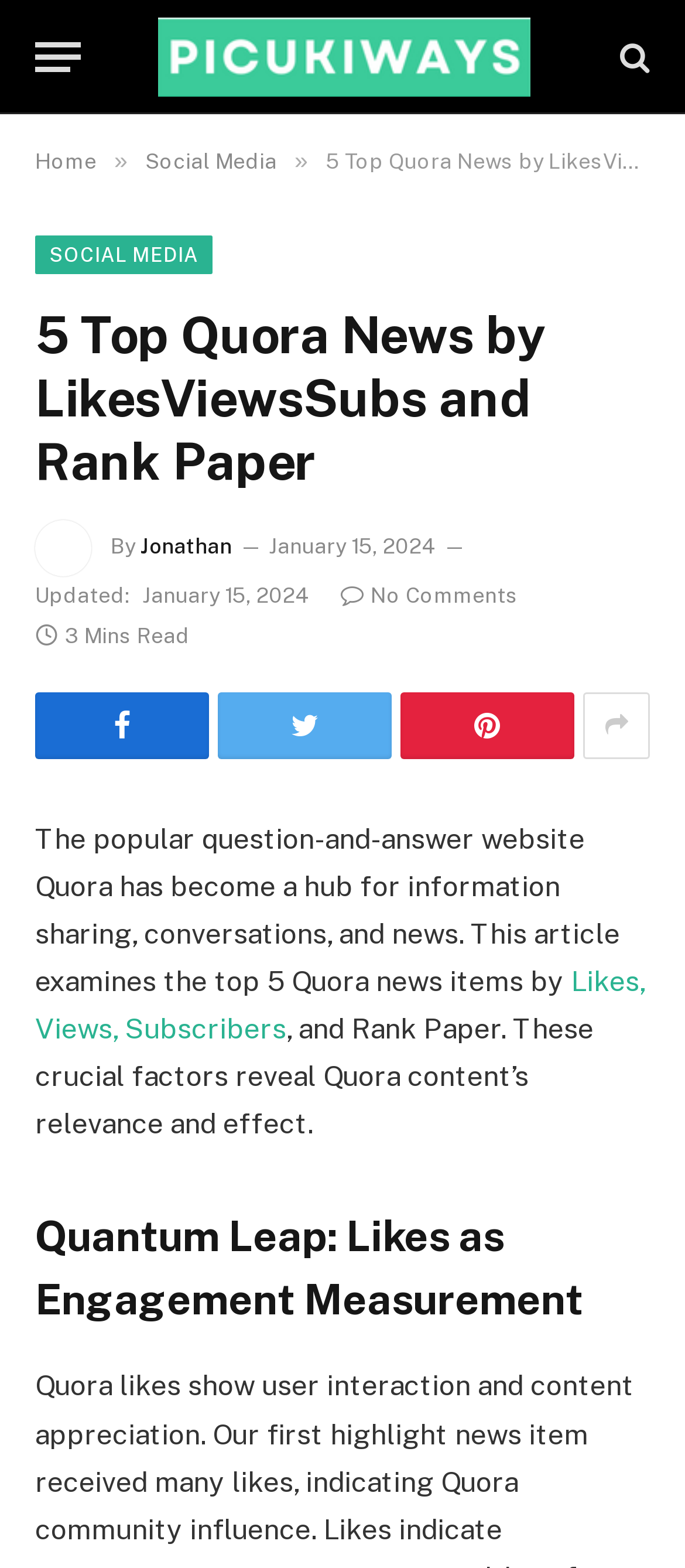Pinpoint the bounding box coordinates of the clickable area necessary to execute the following instruction: "Read the article by Jonathan". The coordinates should be given as four float numbers between 0 and 1, namely [left, top, right, bottom].

[0.205, 0.341, 0.338, 0.357]